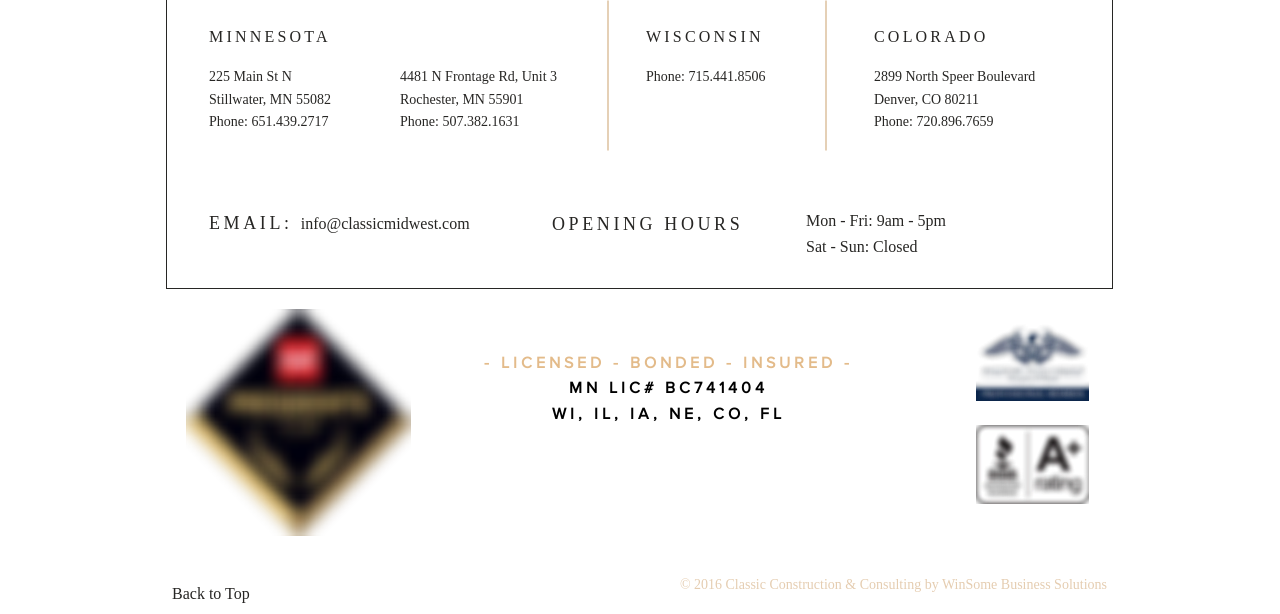What are the states listed?
Observe the image and answer the question with a one-word or short phrase response.

Minnesota, Wisconsin, Colorado